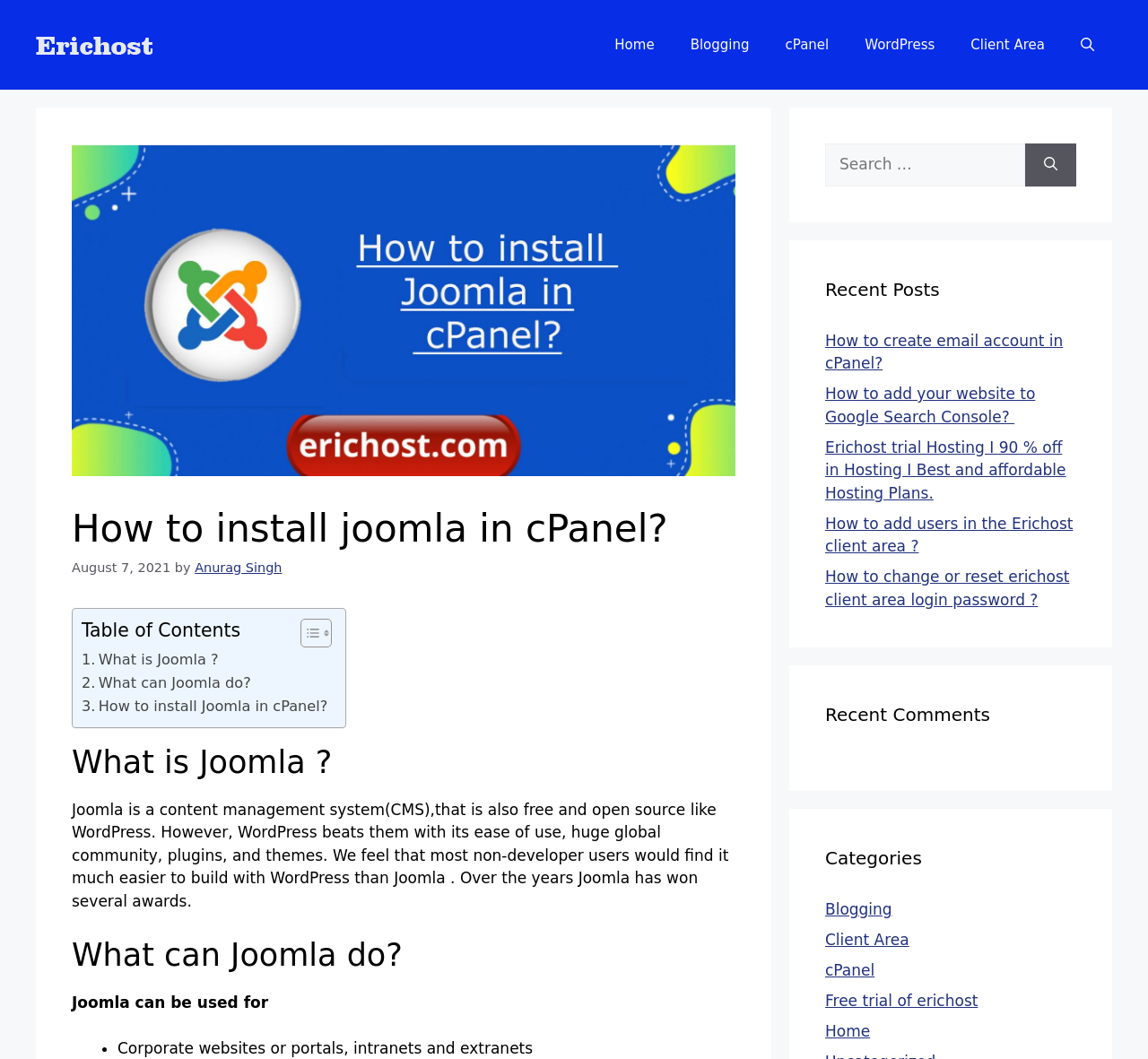Describe all significant elements and features of the webpage.

This webpage is about installing Joomla in cPanel. At the top, there is a banner with a link to the site. Below the banner, there is a navigation menu with links to various sections, including Home, Blogging, cPanel, WordPress, and Client Area. 

To the right of the navigation menu, there is a search bar with a button to open it. Below the search bar, there are three sections: Recent Posts, Recent Comments, and Categories. The Recent Posts section contains links to several articles, including "How to create email account in cPanel?" and "How to add your website to Google Search Console?". The Recent Comments section is empty, and the Categories section contains links to categories such as Blogging, Client Area, cPanel, and Free trial of erichost.

The main content of the webpage is divided into three sections: "How to install Joomla in cPanel?", "What is Joomla?", and "What can Joomla do?". The first section has a heading and a table of contents with links to the other two sections. The "What is Joomla?" section describes Joomla as a free and open-source content management system, comparing it to WordPress. The "What can Joomla do?" section lists some of the uses of Joomla, including corporate websites, intranets, and extranets.